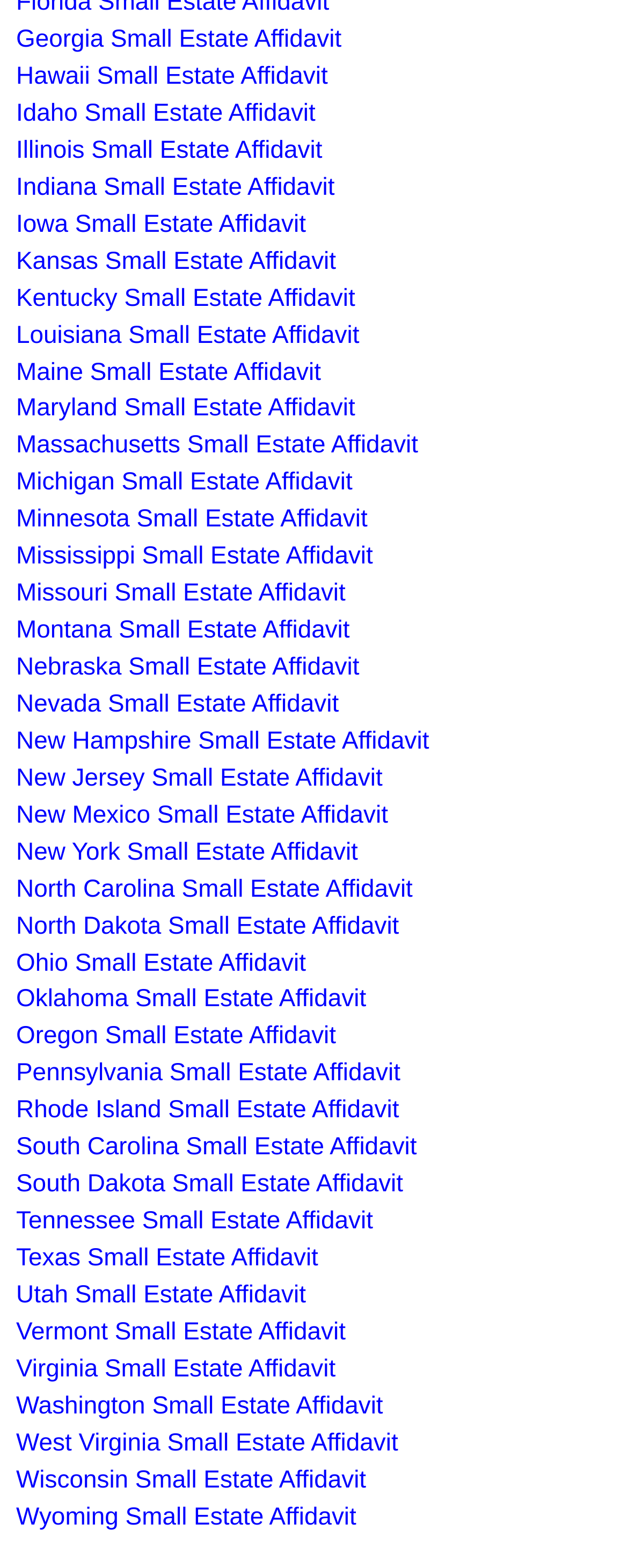Please identify the bounding box coordinates of the clickable area that will fulfill the following instruction: "View Georgia Small Estate Affidavit". The coordinates should be in the format of four float numbers between 0 and 1, i.e., [left, top, right, bottom].

[0.026, 0.017, 0.544, 0.034]